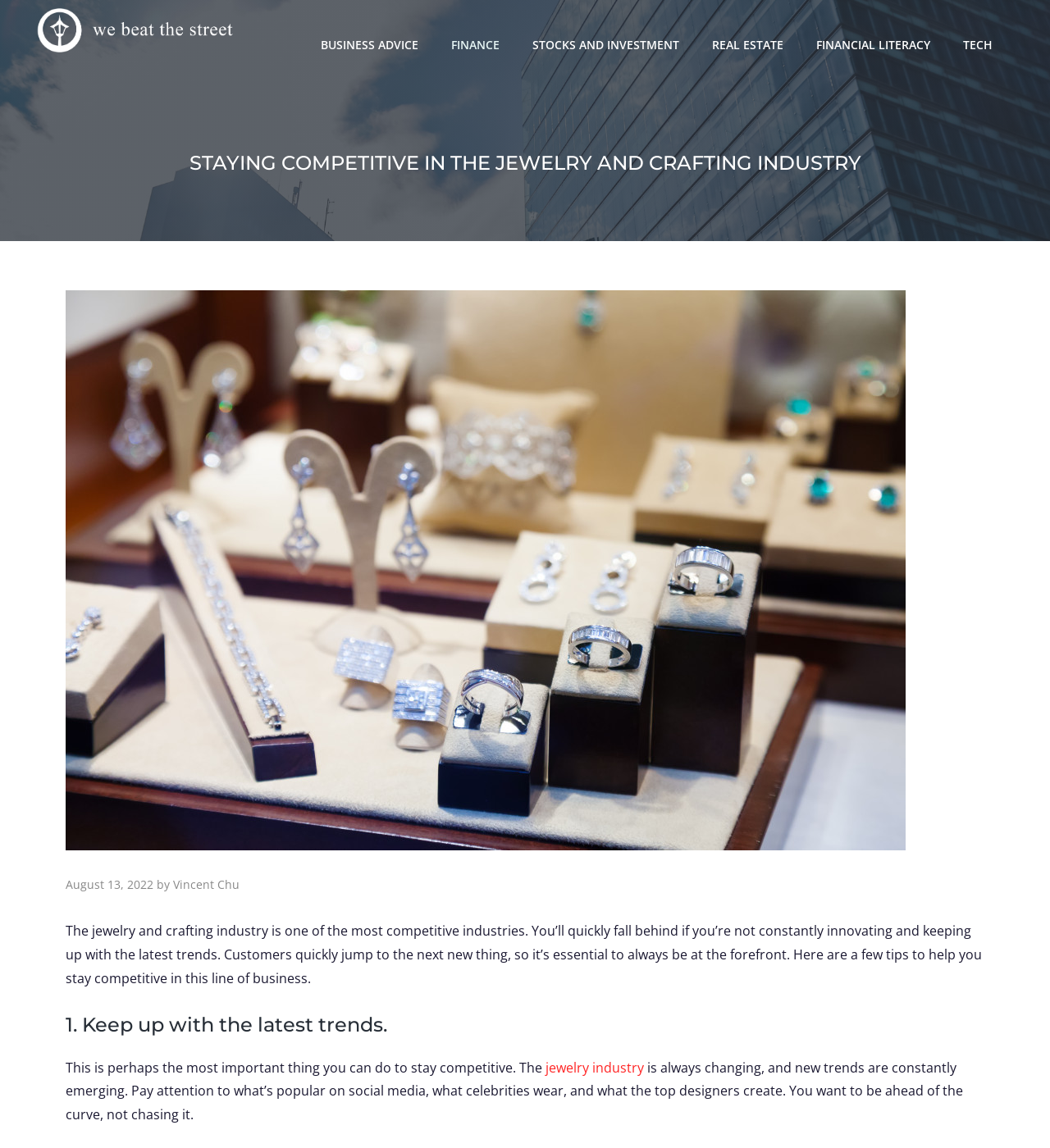Can you determine the bounding box coordinates of the area that needs to be clicked to fulfill the following instruction: "Go to the Pygmy Goats For Sale page"?

None